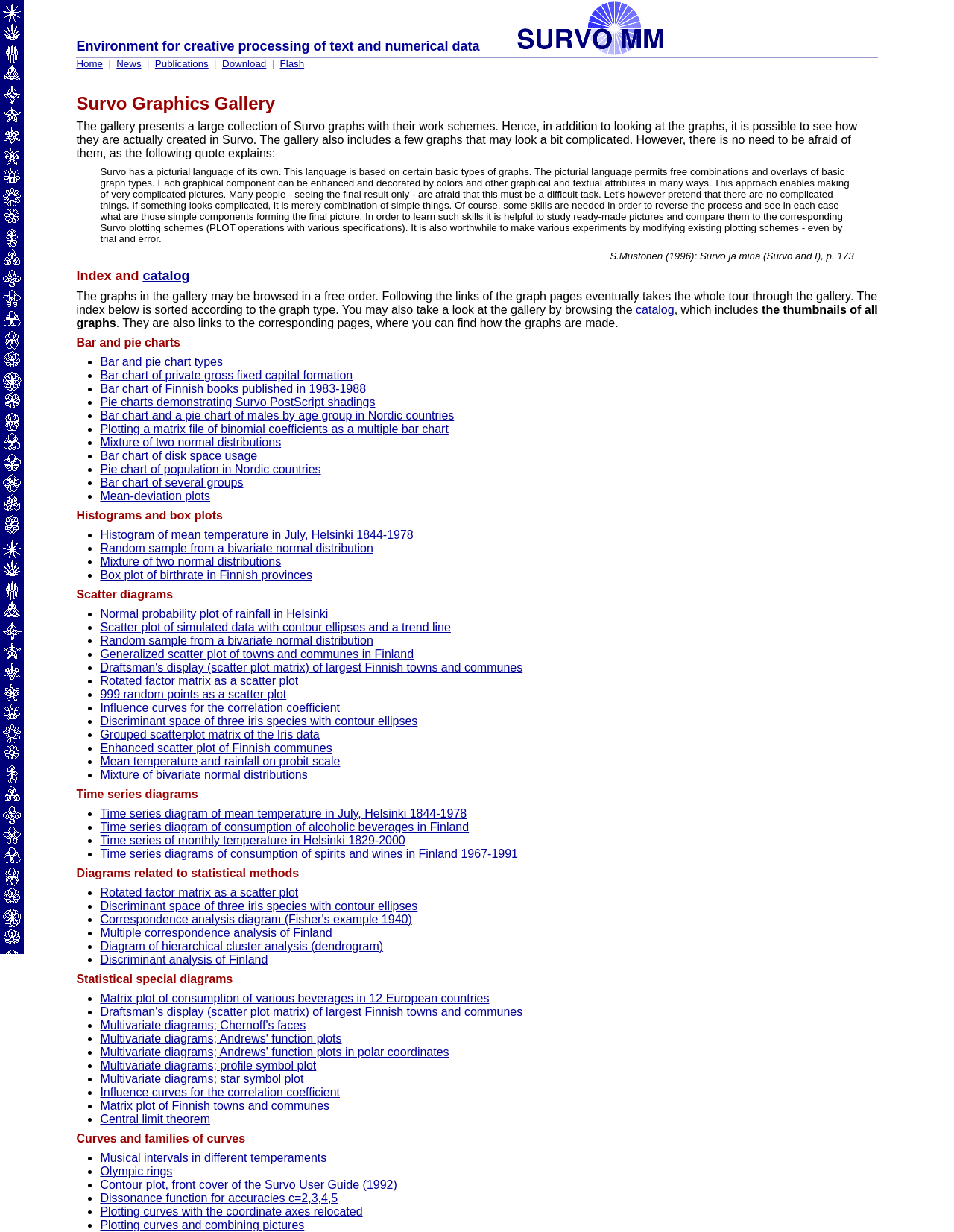Identify the bounding box coordinates of the part that should be clicked to carry out this instruction: "Explore the 'Bar and pie charts' section".

[0.08, 0.273, 0.92, 0.284]